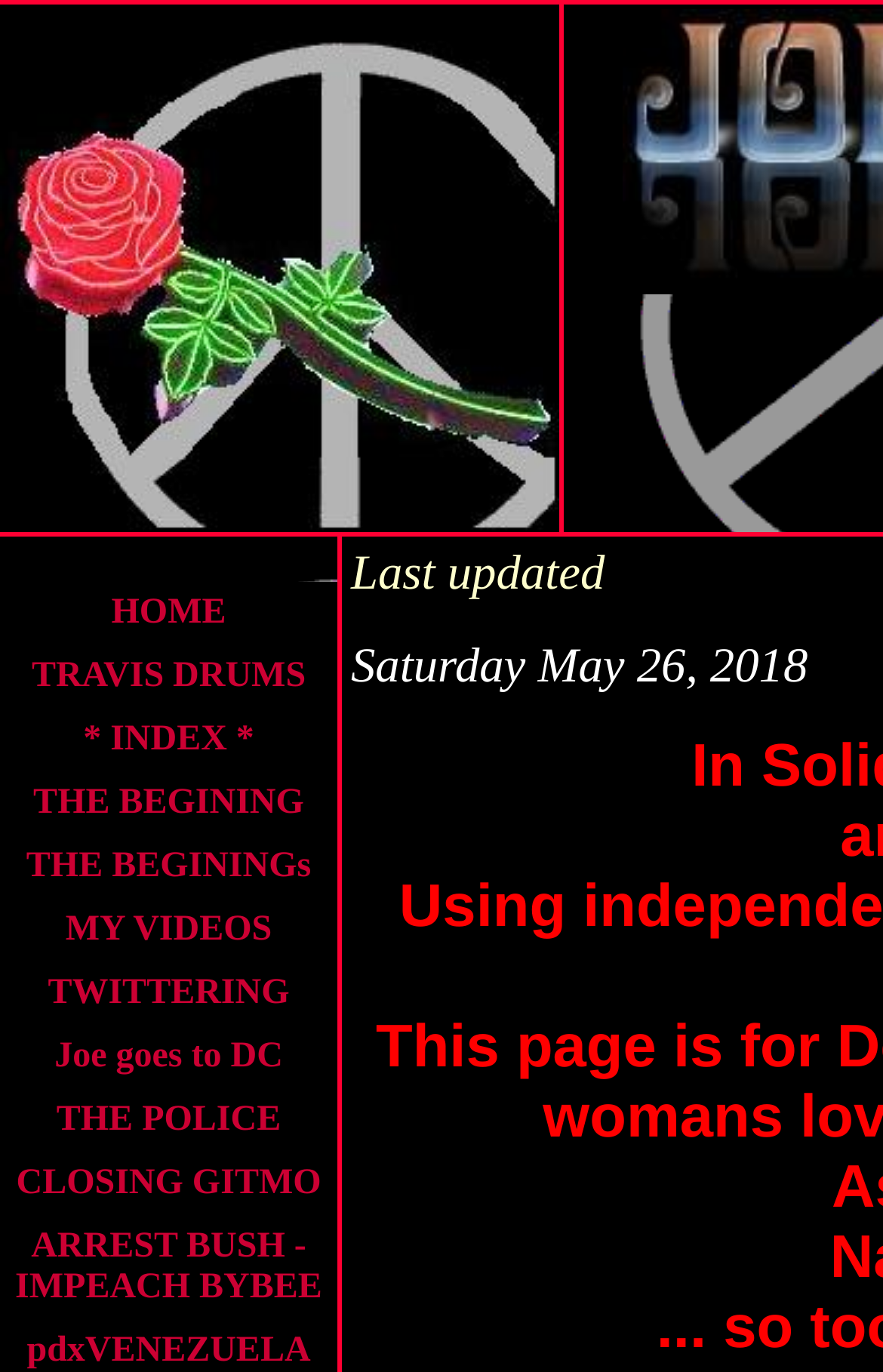Please identify the bounding box coordinates of the element on the webpage that should be clicked to follow this instruction: "Visit TRAVIS DRUMS". The bounding box coordinates should be given as four float numbers between 0 and 1, formatted as [left, top, right, bottom].

[0.036, 0.479, 0.346, 0.507]